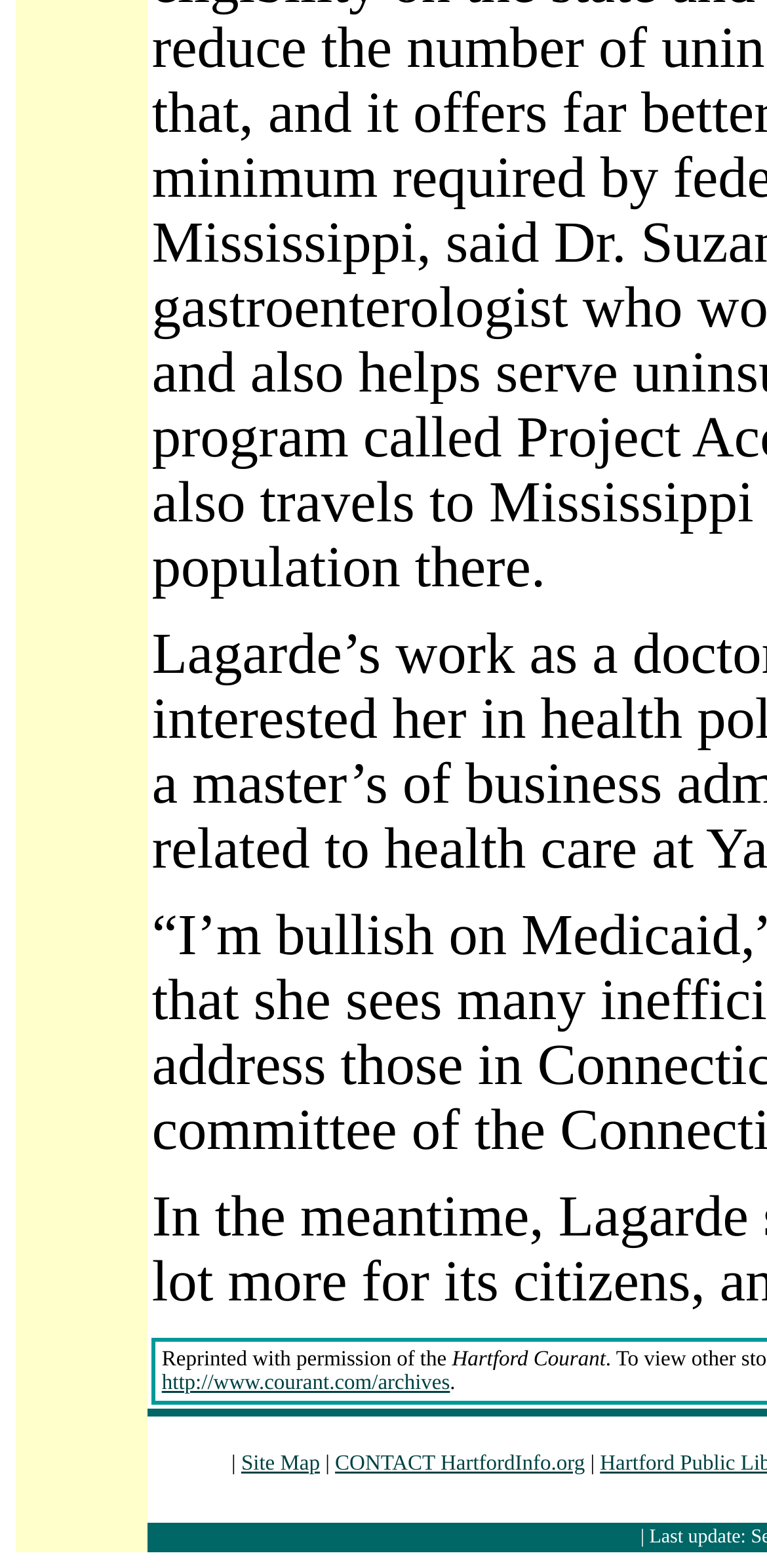Identify the bounding box for the UI element specified in this description: "http://www.courant.com/archives". The coordinates must be four float numbers between 0 and 1, formatted as [left, top, right, bottom].

[0.211, 0.875, 0.587, 0.89]